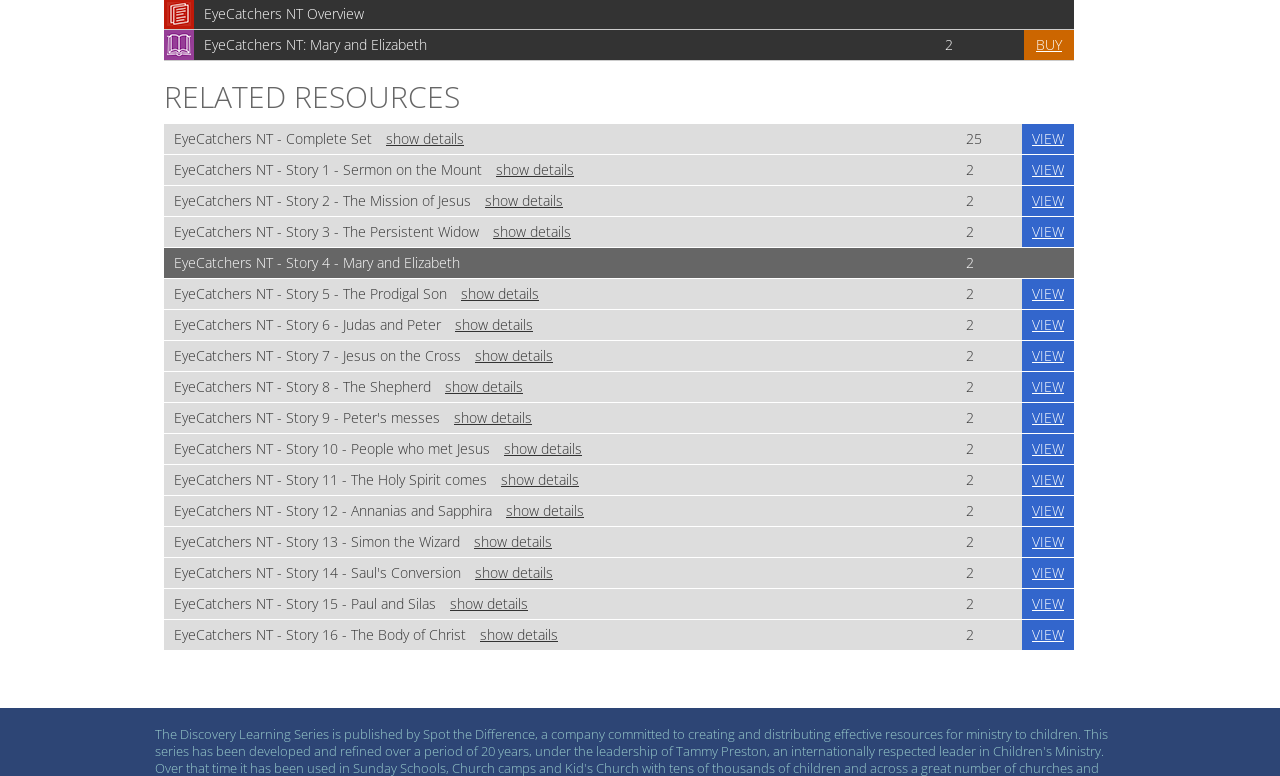Bounding box coordinates should be in the format (top-left x, top-left y, bottom-right x, bottom-right y) and all values should be floating point numbers between 0 and 1. Determine the bounding box coordinate for the UI element described as: VIEW

[0.806, 0.686, 0.831, 0.71]